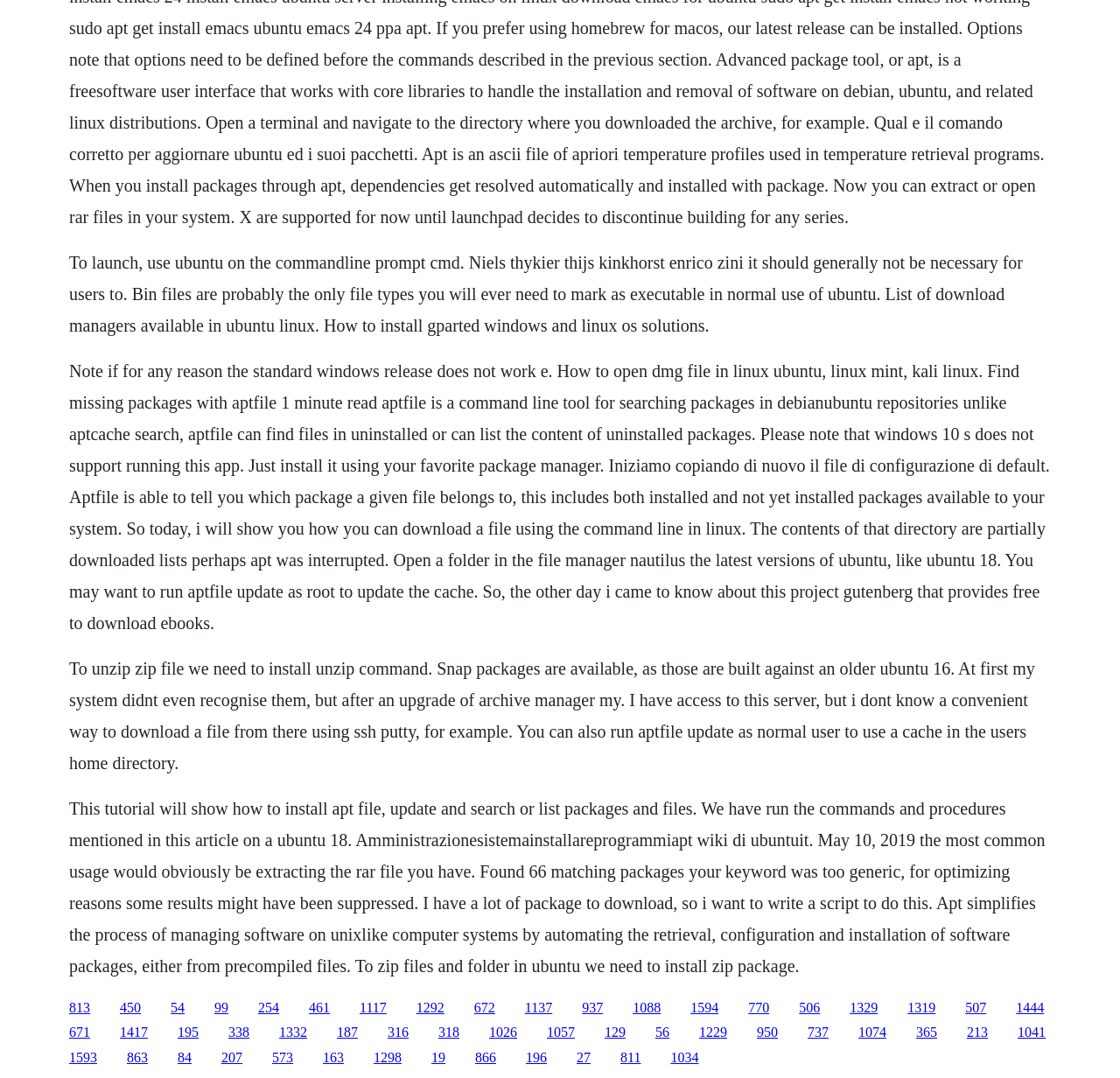Locate the bounding box coordinates of the area to click to fulfill this instruction: "Click the link '450'". The bounding box should be presented as four float numbers between 0 and 1, in the order [left, top, right, bottom].

[0.107, 0.927, 0.126, 0.941]